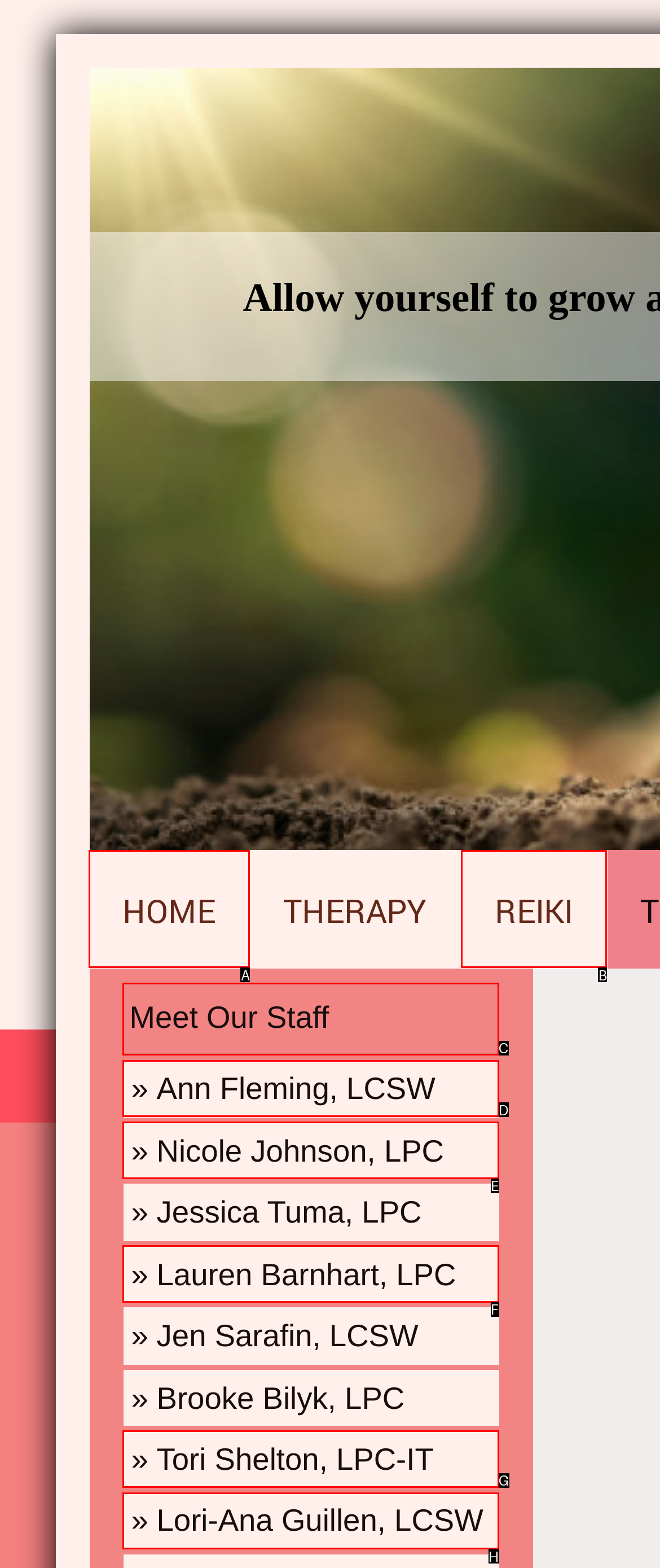Tell me which one HTML element best matches the description: parent_node: Navigation menu title="user tools" Answer with the option's letter from the given choices directly.

None